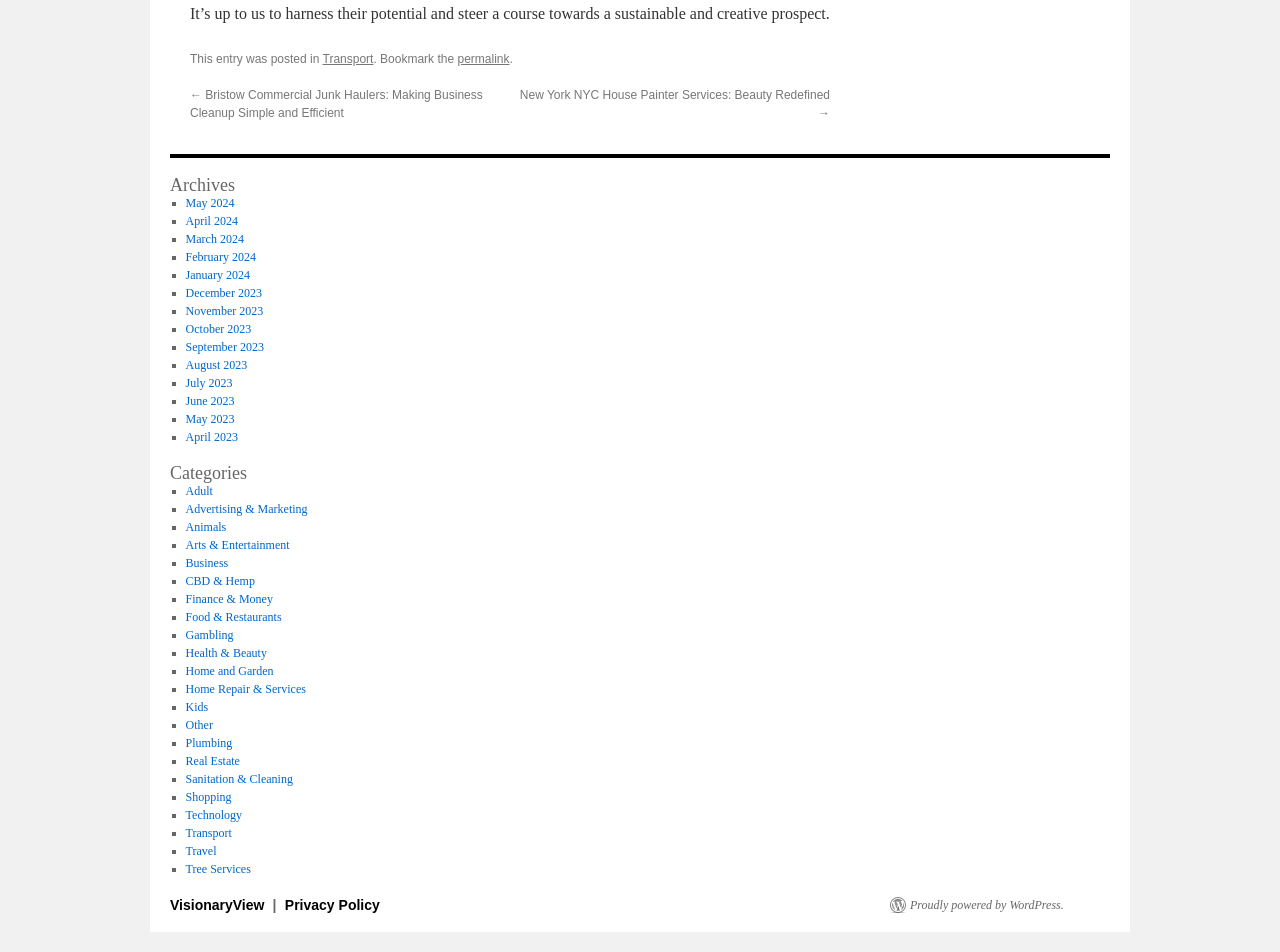Please specify the bounding box coordinates of the clickable region to carry out the following instruction: "Click on the permalink". The coordinates should be four float numbers between 0 and 1, in the format [left, top, right, bottom].

[0.357, 0.055, 0.398, 0.07]